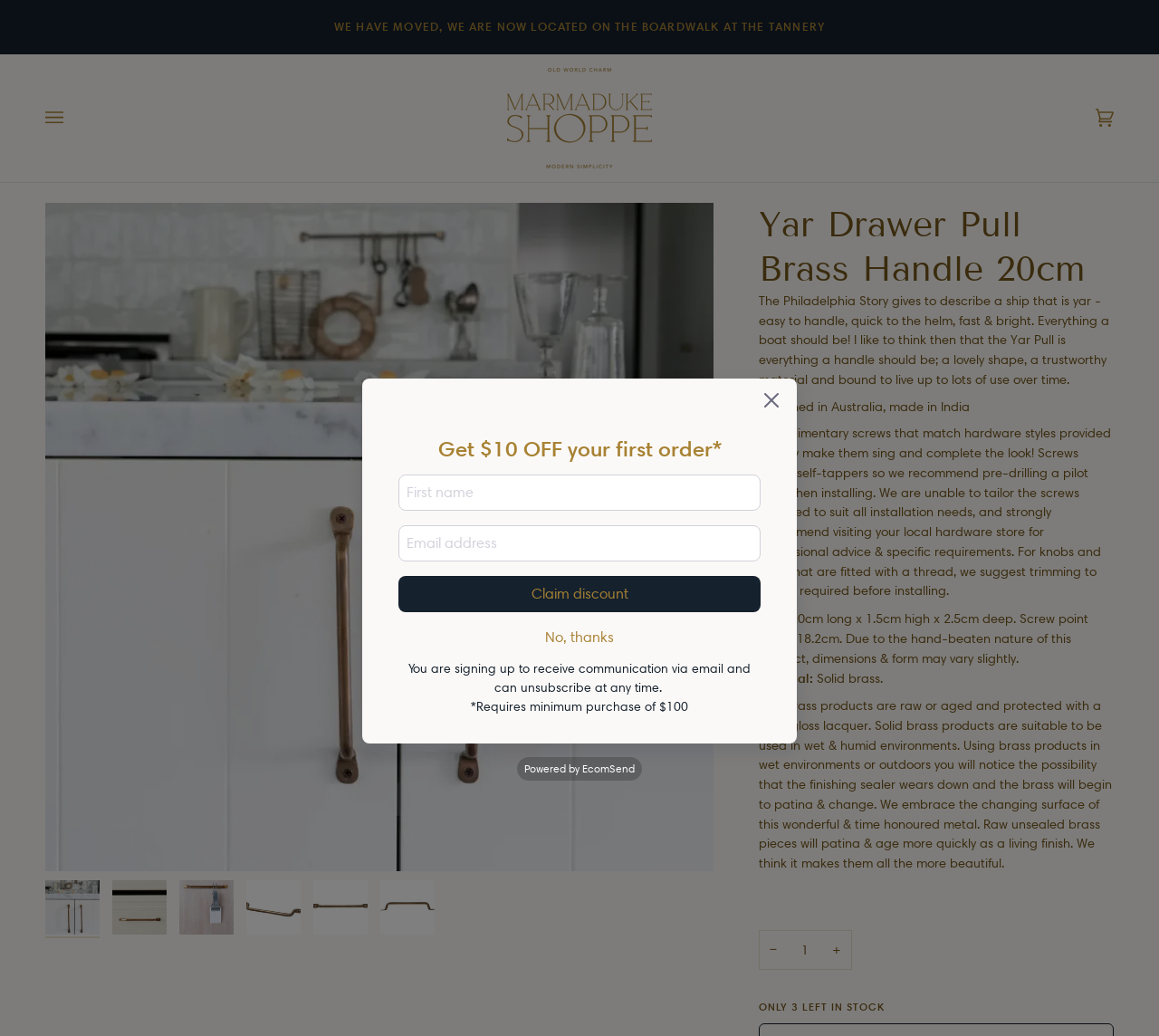Identify the bounding box coordinates of the section to be clicked to complete the task described by the following instruction: "Open menu". The coordinates should be four float numbers between 0 and 1, formatted as [left, top, right, bottom].

[0.039, 0.052, 0.086, 0.175]